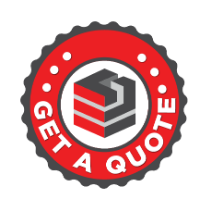Give an in-depth description of what is happening in the image.

The image features a vibrant circular seal labeled "GET A QUOTE" in bold white text against a striking red background. This seal includes a graphic of stacked geometric shapes in black and gray at the center, symbolizing construction or planning, which aligns with the theme of the associated website for concrete planters. It serves as a call to action, encouraging visitors to inquire for pricing or quotes related to their concrete planter needs. The design is eye-catching and maintains a professional aesthetic, suitable for a site focused on landscaping and architectural solutions.